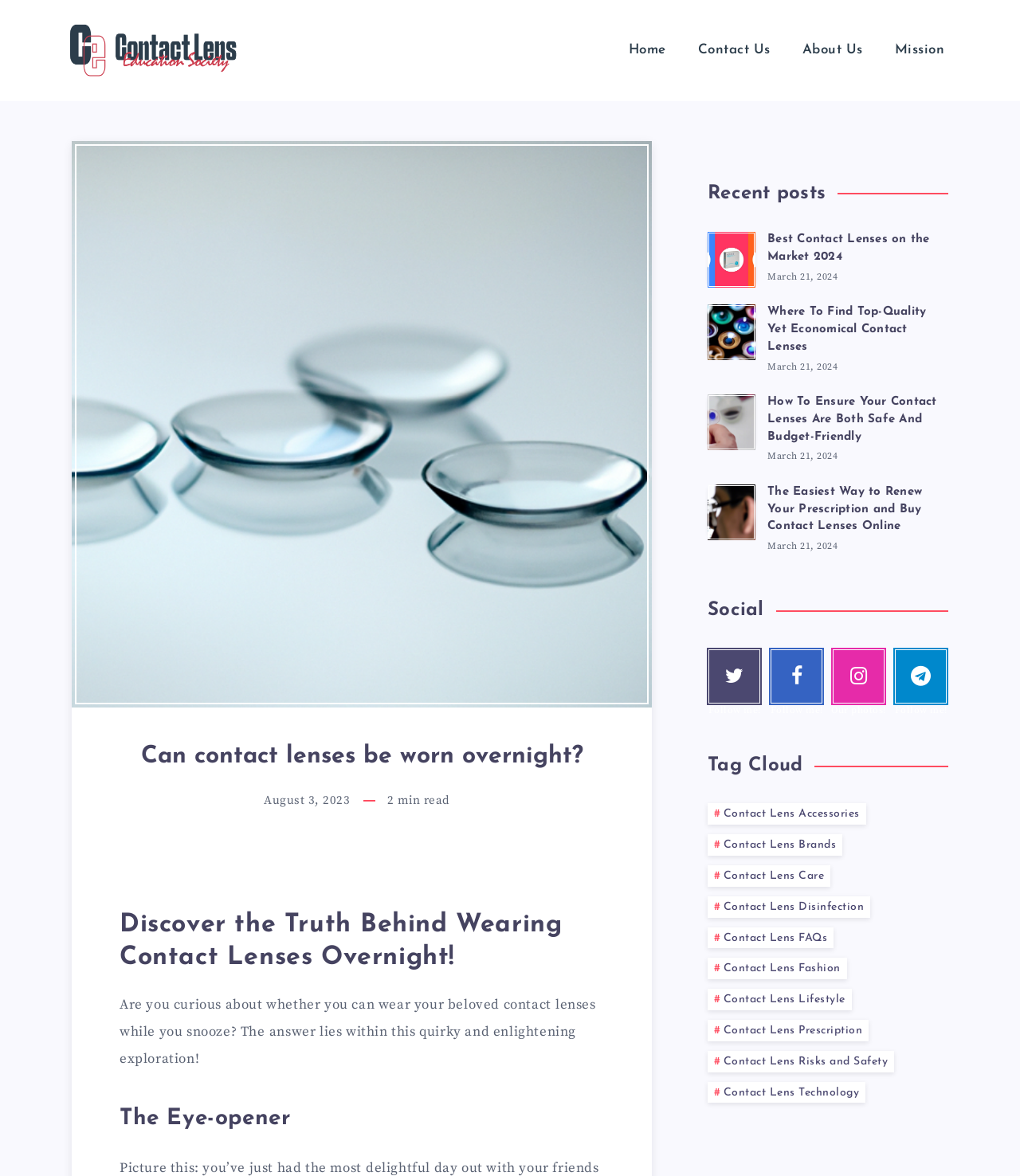How many recent posts are listed on the webpage?
Using the image as a reference, give a one-word or short phrase answer.

4